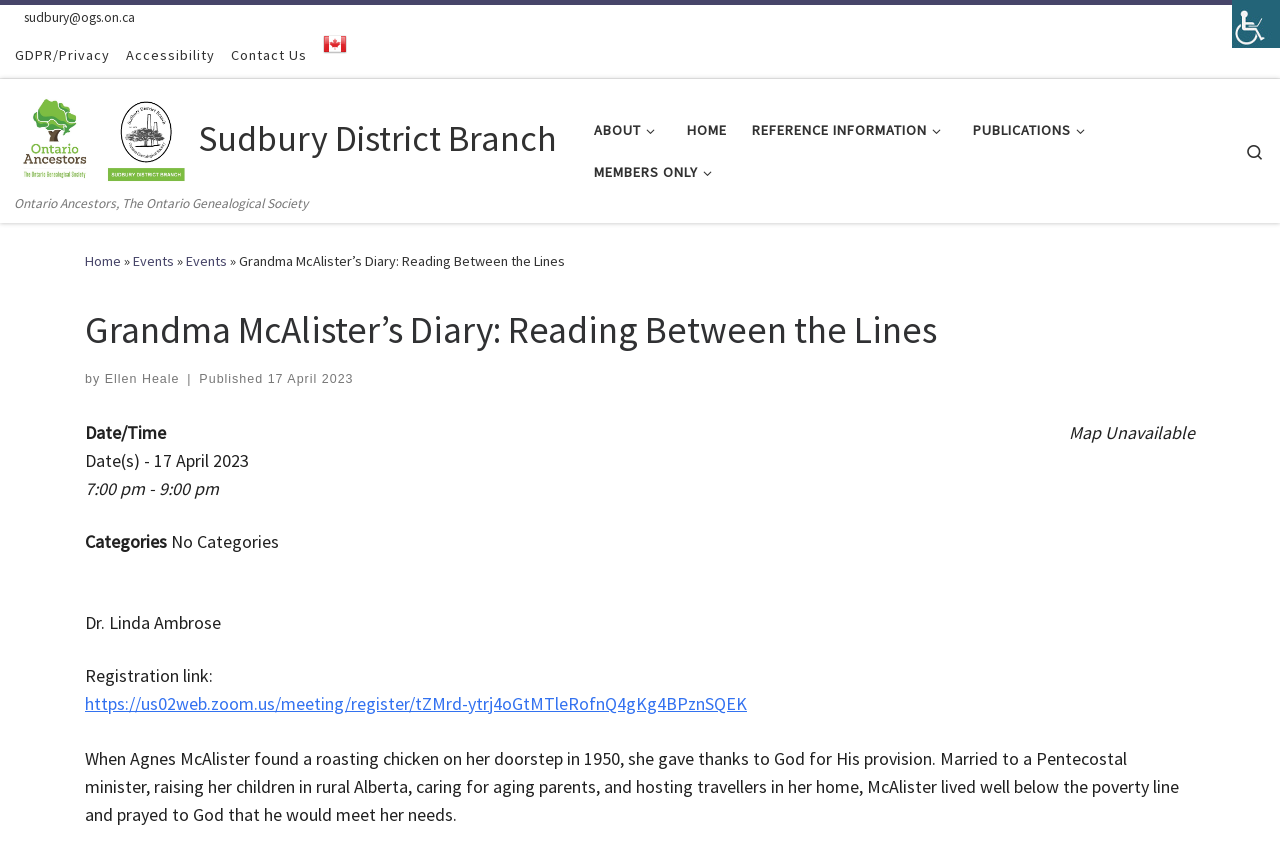What is the registration link for the event?
Refer to the image and give a detailed answer to the question.

The registration link can be found in the section where it says 'Registration link:' followed by the link.